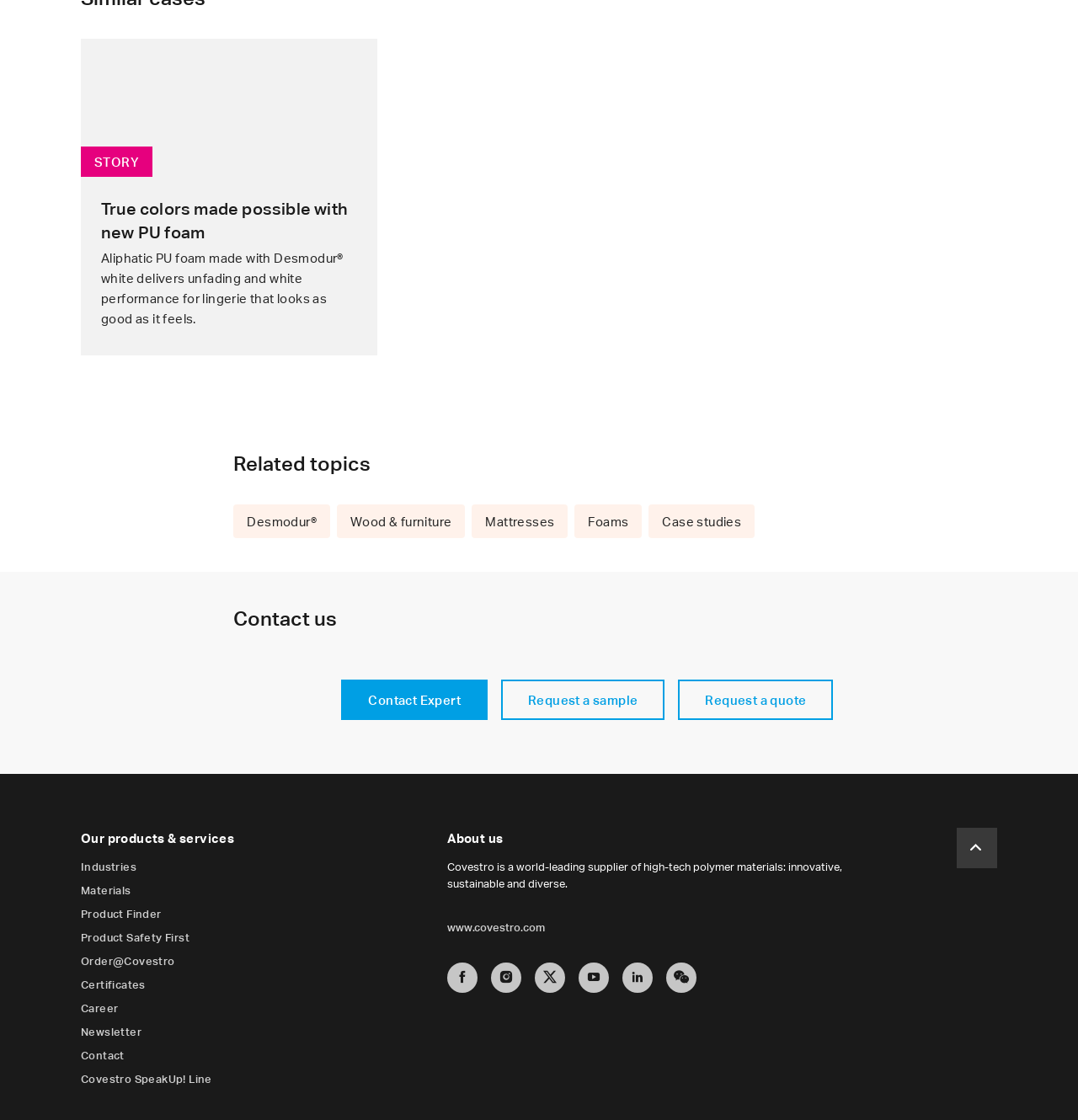Identify the bounding box coordinates of the section to be clicked to complete the task described by the following instruction: "Learn about industries". The coordinates should be four float numbers between 0 and 1, formatted as [left, top, right, bottom].

[0.075, 0.767, 0.127, 0.779]